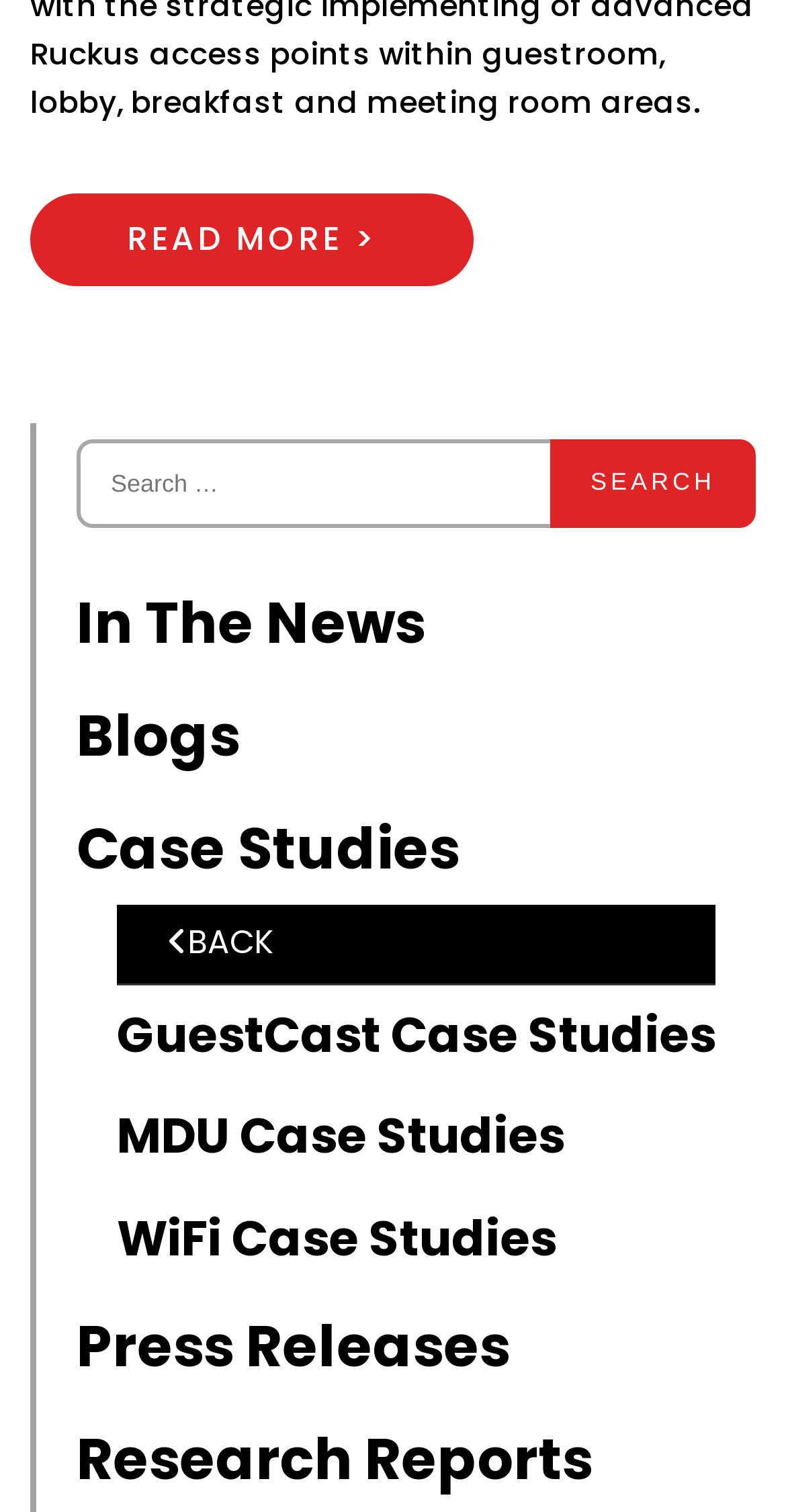Please identify the bounding box coordinates of the element's region that I should click in order to complete the following instruction: "Check Press Releases". The bounding box coordinates consist of four float numbers between 0 and 1, i.e., [left, top, right, bottom].

[0.097, 0.864, 0.649, 0.916]